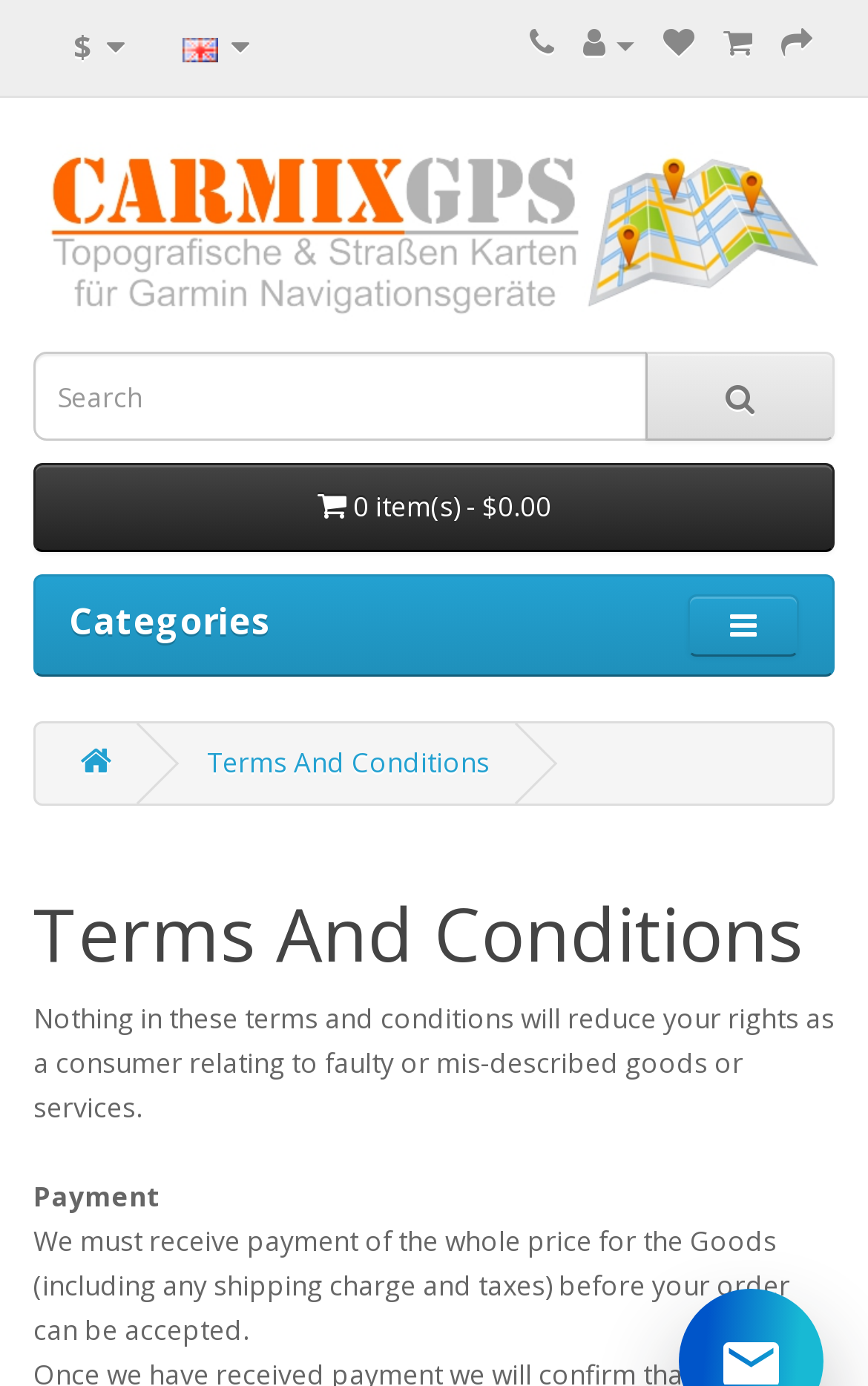Please locate the bounding box coordinates of the element's region that needs to be clicked to follow the instruction: "Read terms and conditions". The bounding box coordinates should be provided as four float numbers between 0 and 1, i.e., [left, top, right, bottom].

[0.238, 0.536, 0.564, 0.563]